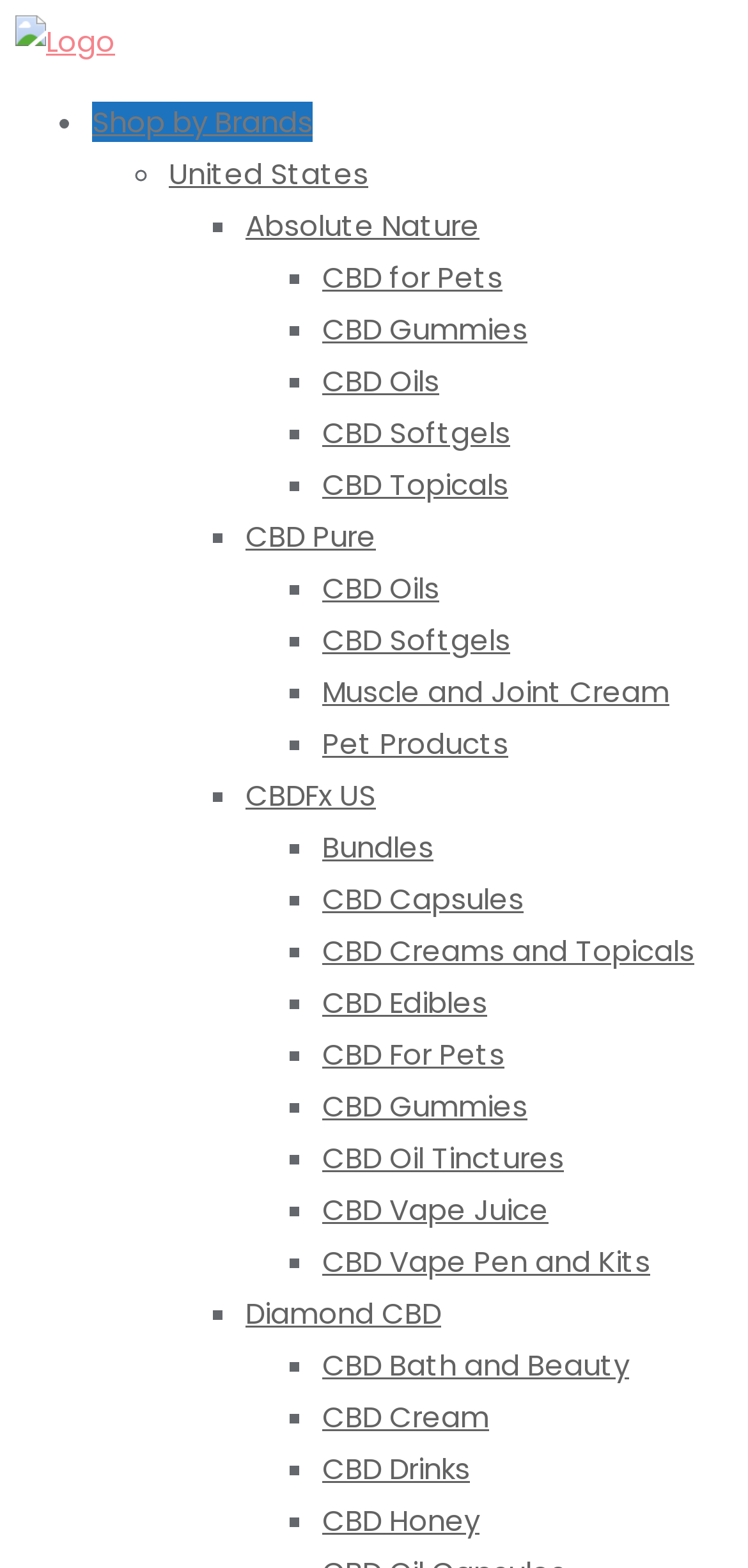Identify and provide the bounding box coordinates of the UI element described: "CBD Gummies". The coordinates should be formatted as [left, top, right, bottom], with each number being a float between 0 and 1.

[0.431, 0.692, 0.705, 0.718]